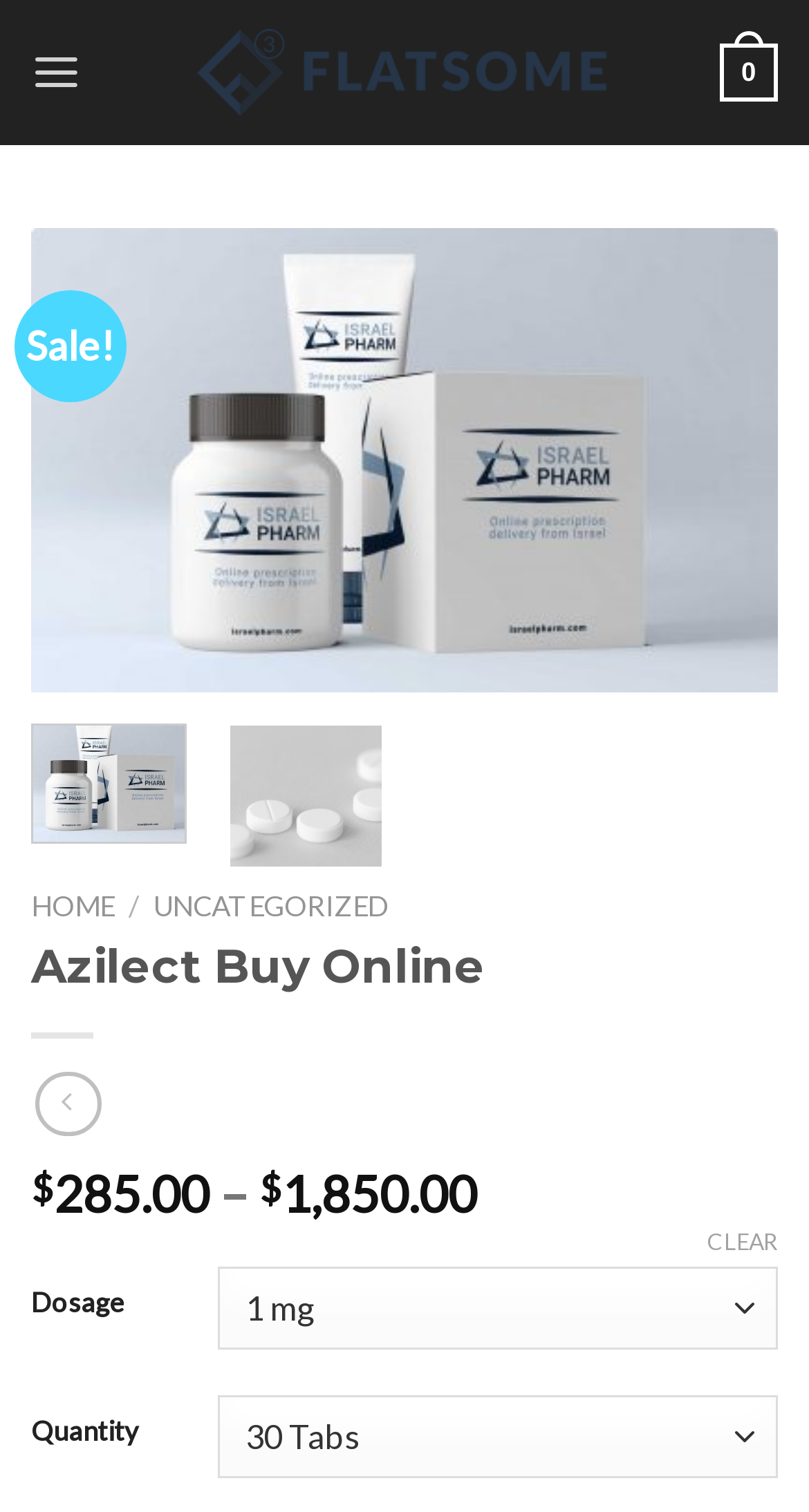Based on what you see in the screenshot, provide a thorough answer to this question: What is the price range of Azilect?

The price range of Azilect can be found on the webpage, where it lists the prices as '$285.00' and '$1,850.00'. This suggests that the price of Azilect varies depending on the dosage and quantity.